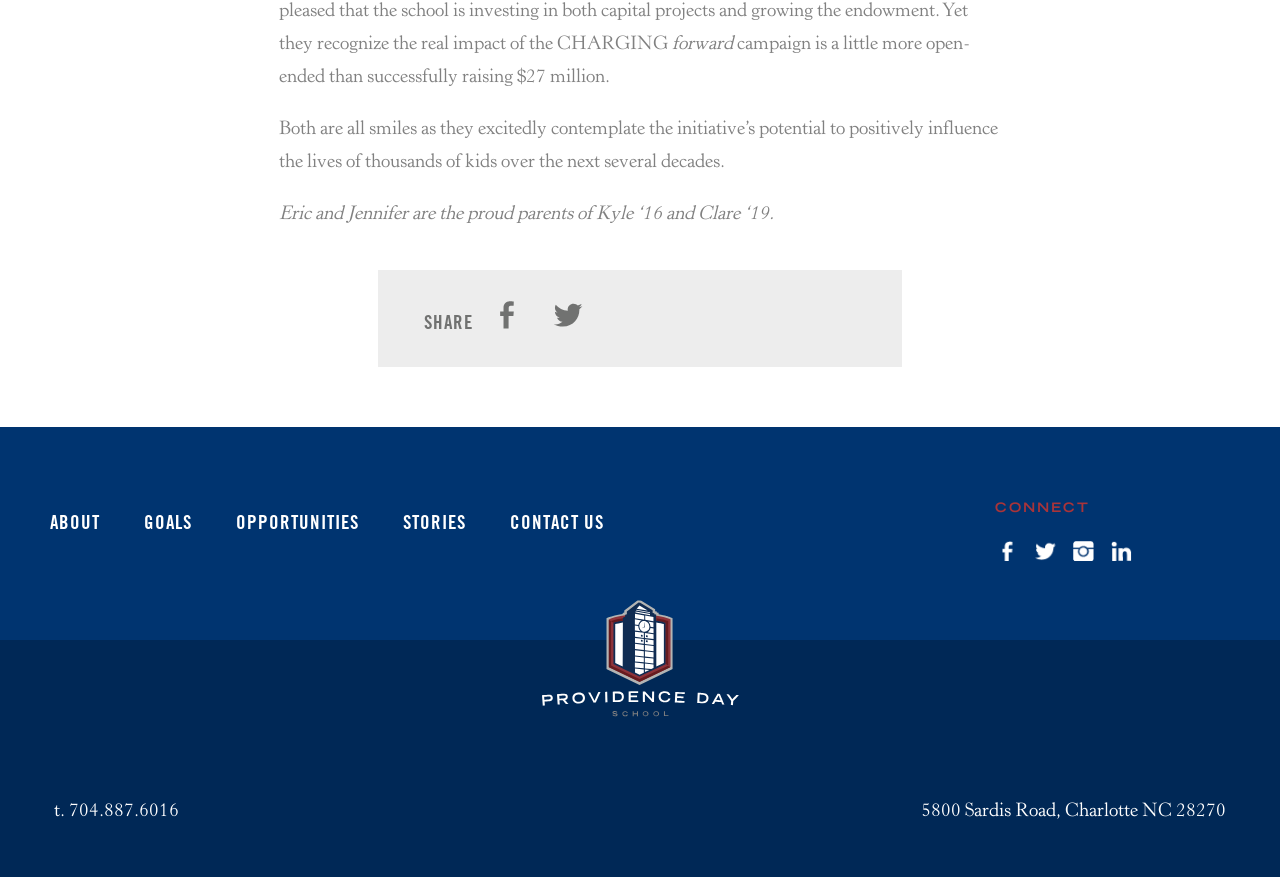Please determine the bounding box coordinates for the UI element described as: "About".

[0.039, 0.582, 0.078, 0.609]